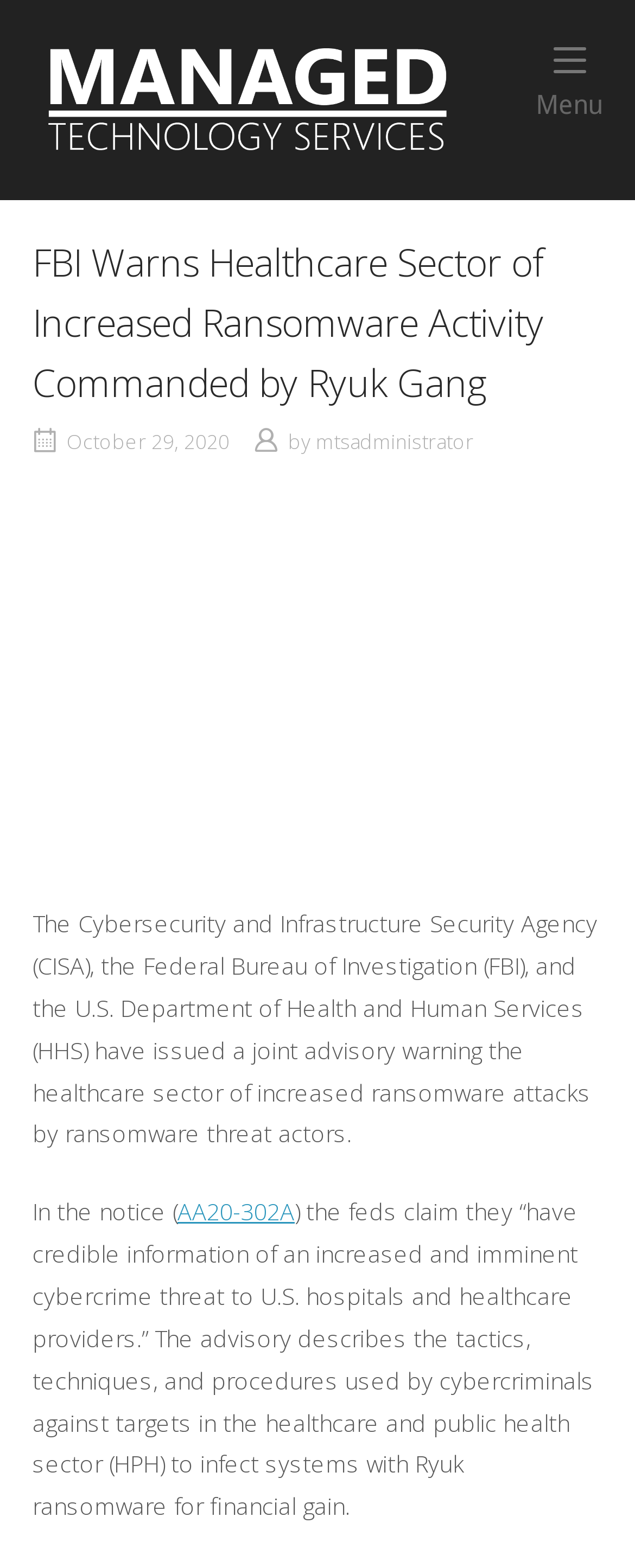What is the purpose of the cybercrime threat?
Please provide a comprehensive answer based on the information in the image.

I found the purpose of the cybercrime threat by reading the text describing the joint advisory, which states that the cybercriminals infect systems with Ryuk ransomware 'for financial gain'.